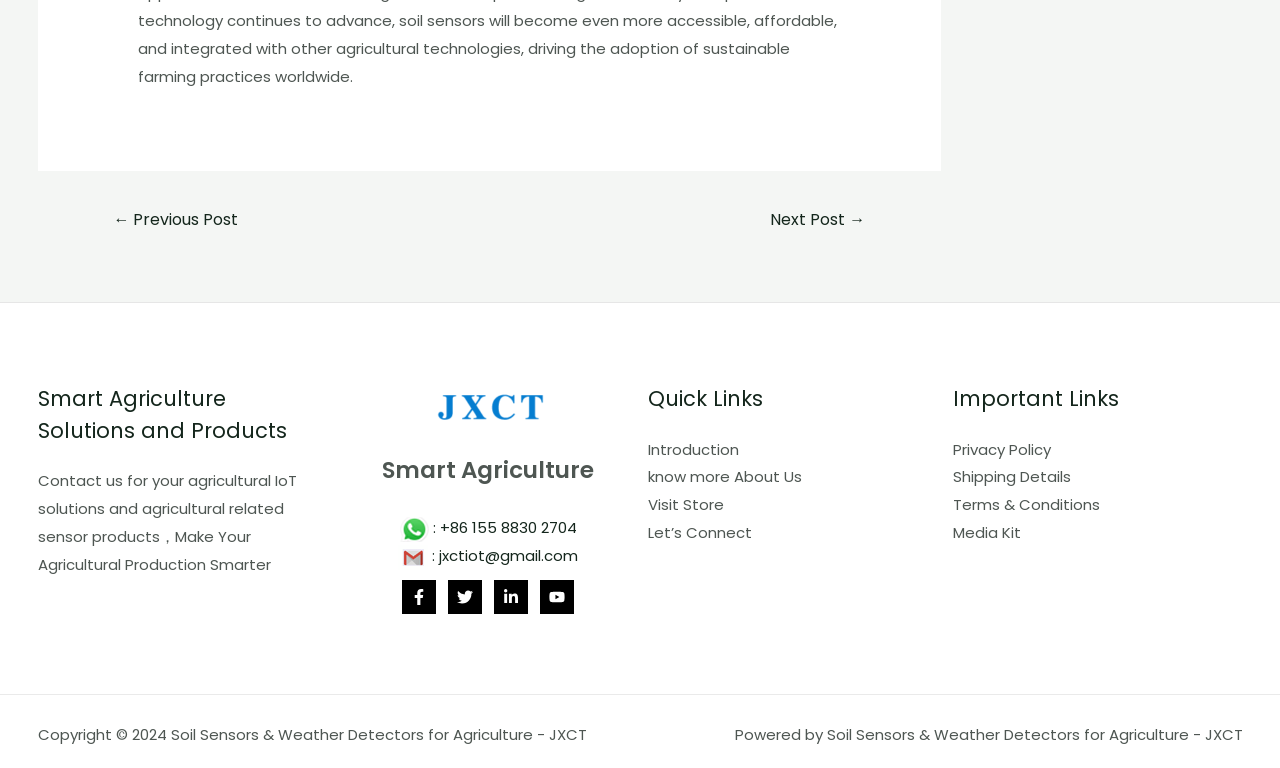Give a concise answer using one word or a phrase to the following question:
What is the purpose of the 'Quick Links' section?

To provide quick access to important pages